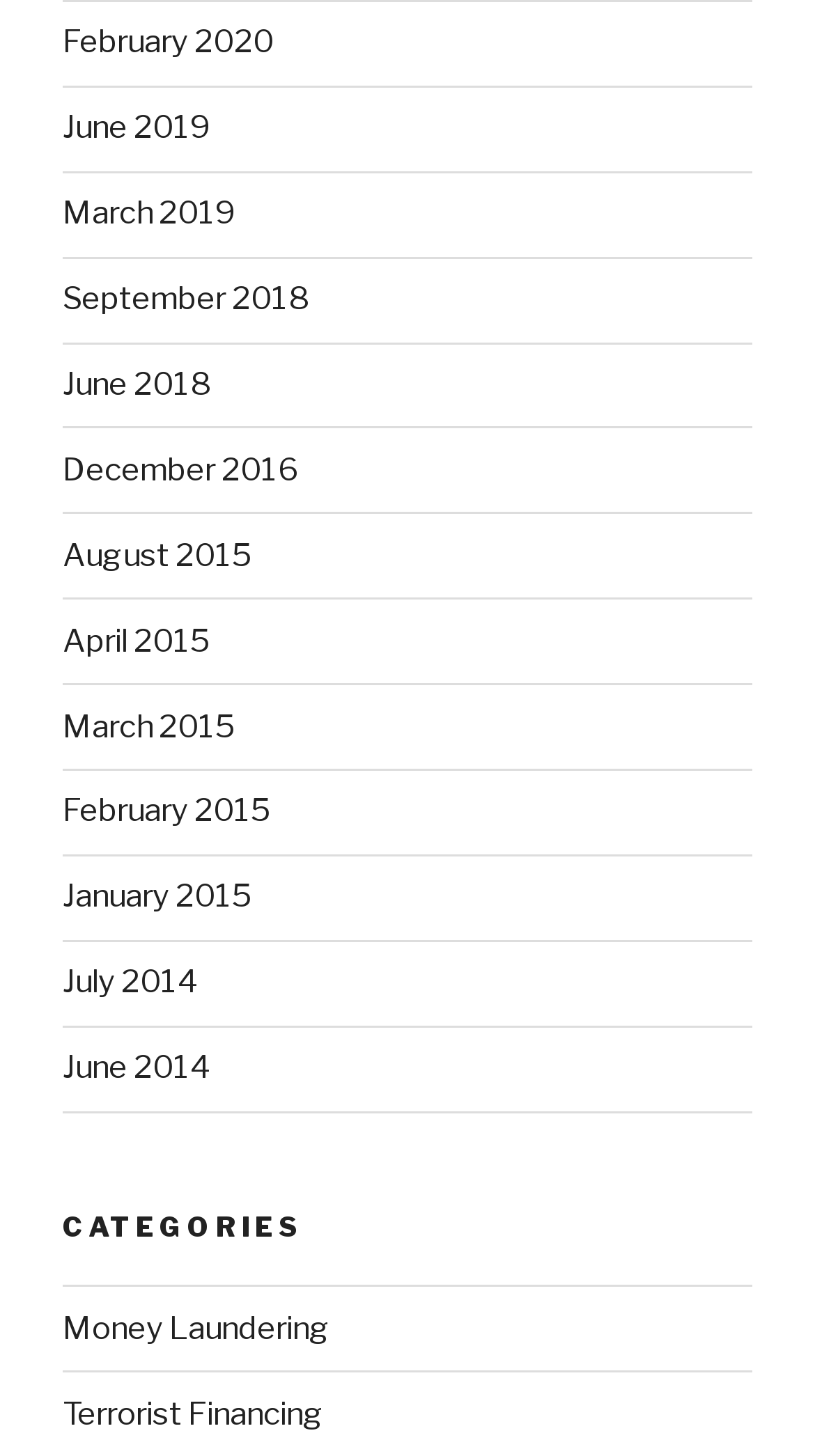Provide the bounding box coordinates of the HTML element this sentence describes: "April 2015".

[0.077, 0.427, 0.259, 0.453]